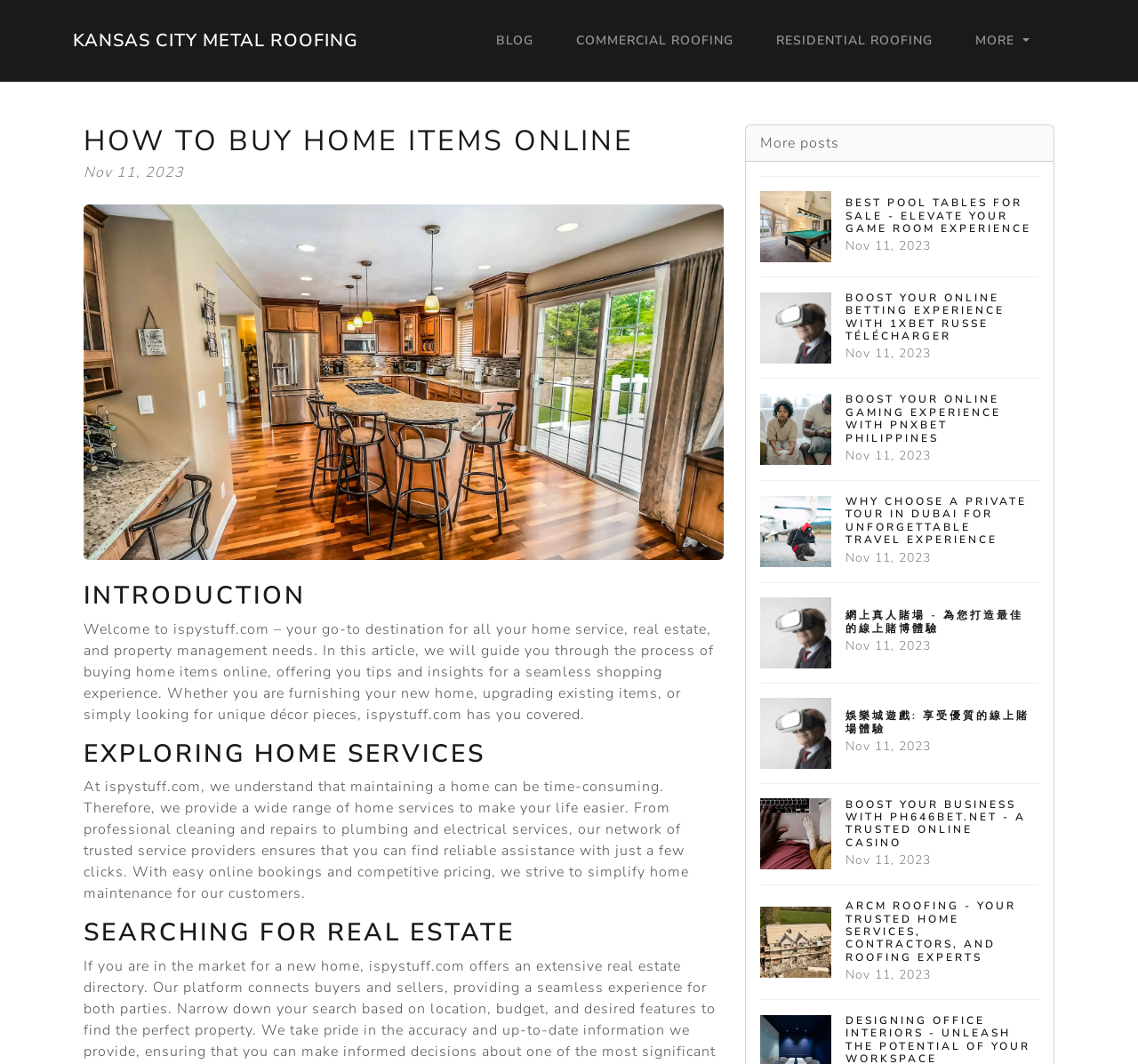Pinpoint the bounding box coordinates of the element to be clicked to execute the instruction: "Click on KANSAS CITY METAL ROOFING".

[0.064, 0.022, 0.315, 0.055]